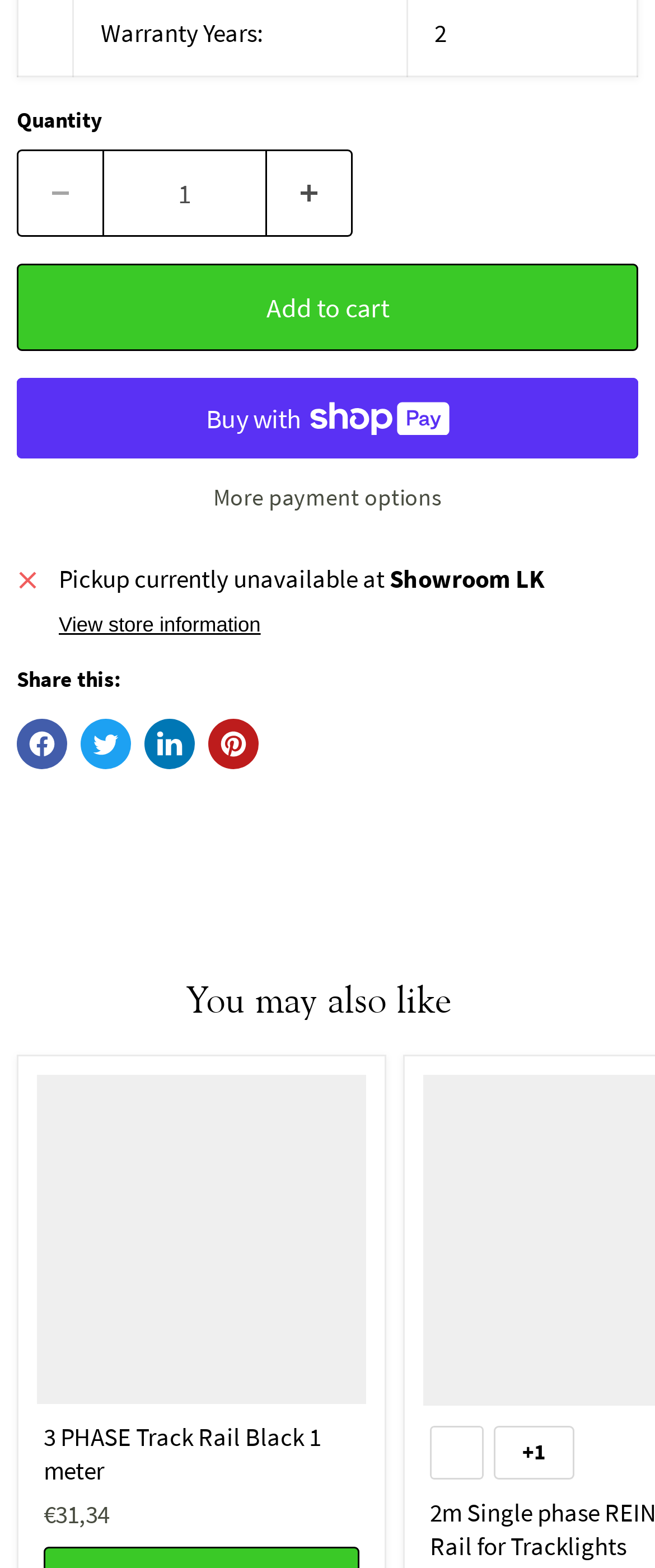Identify the bounding box coordinates of the clickable region to carry out the given instruction: "Search for something".

None